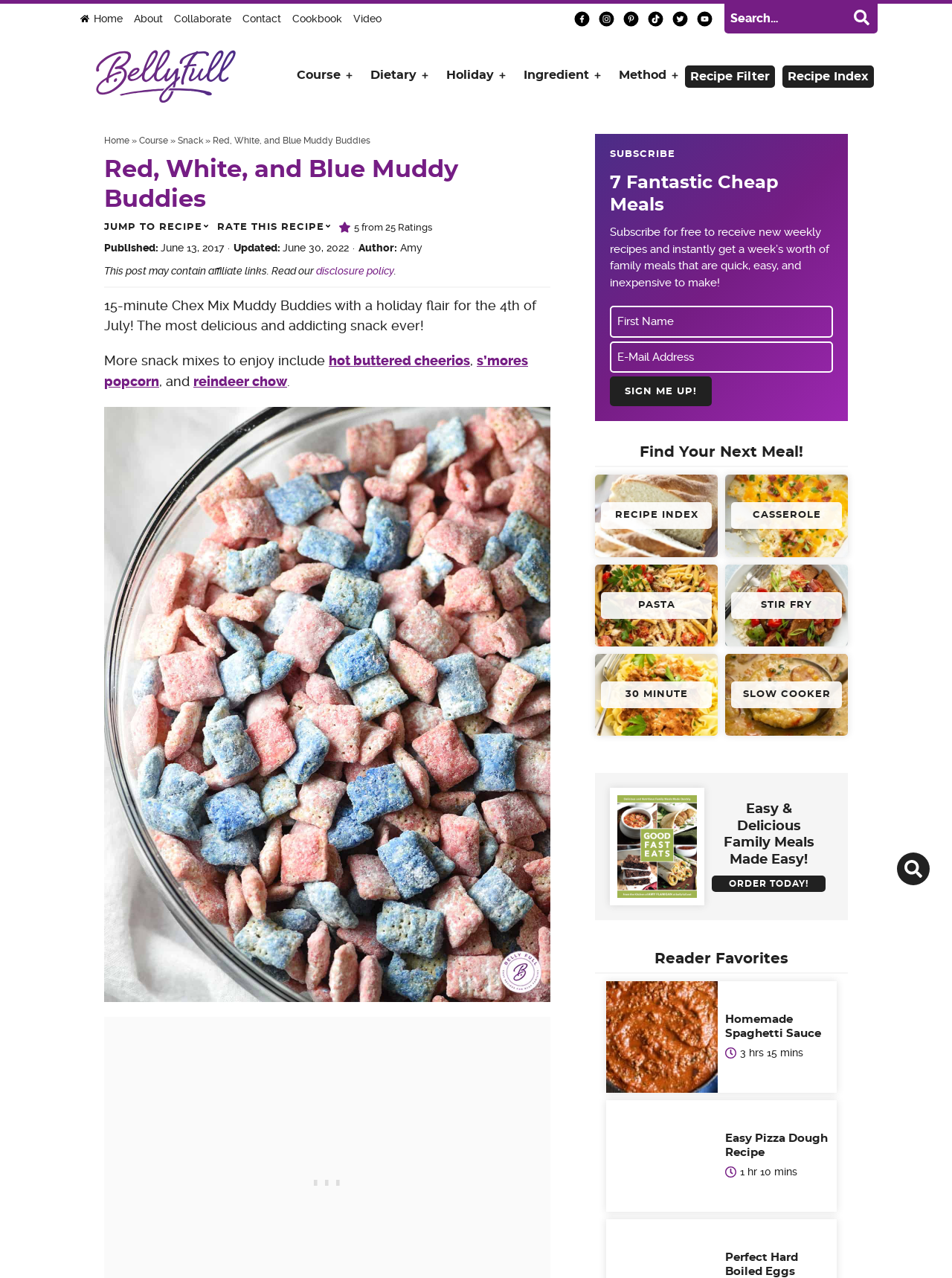Show me the bounding box coordinates of the clickable region to achieve the task as per the instruction: "Search for recipes".

[0.761, 0.003, 0.922, 0.026]